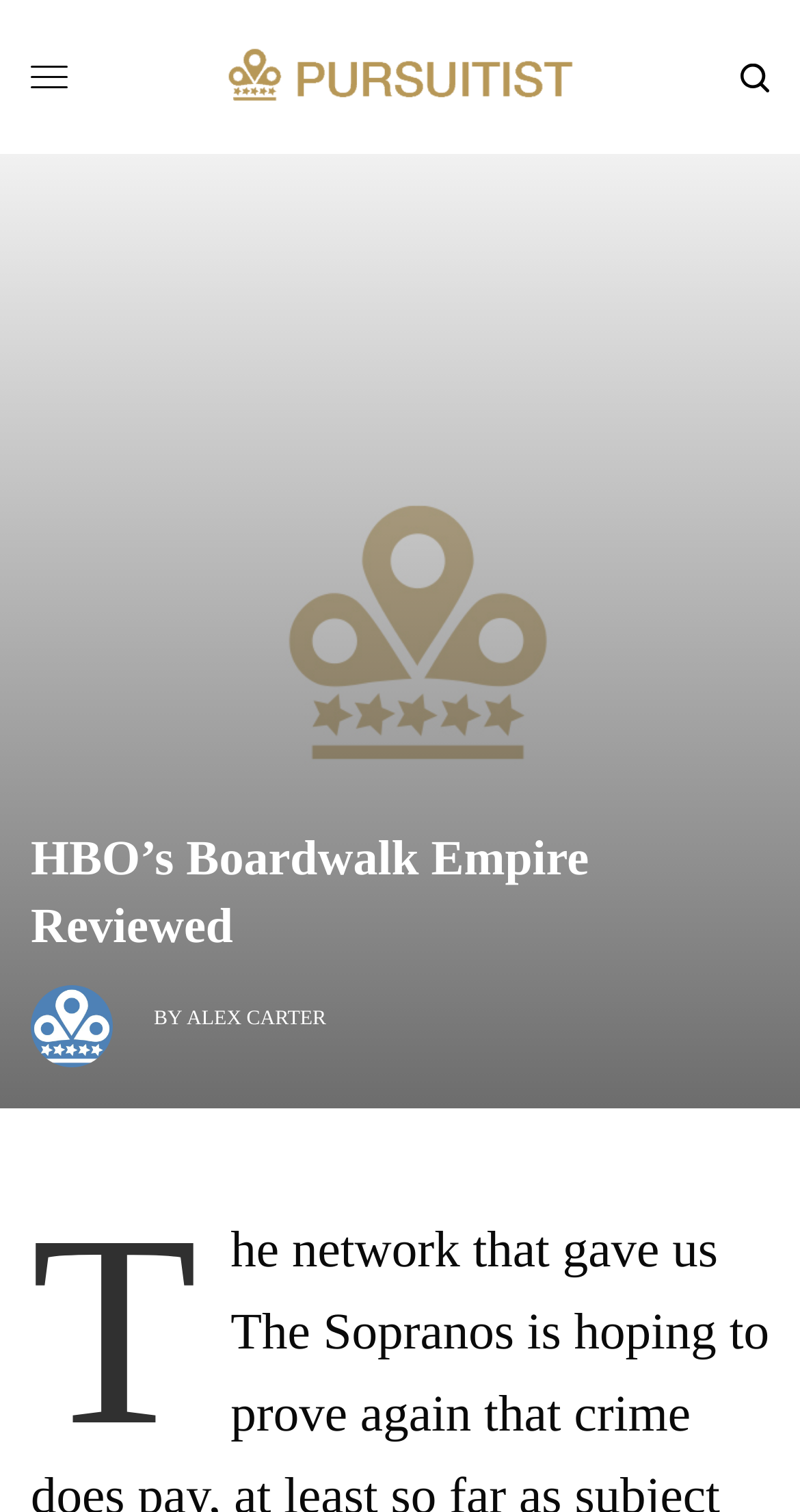Please respond in a single word or phrase: 
What is the shape of the image next to the author's name?

Avatar photo